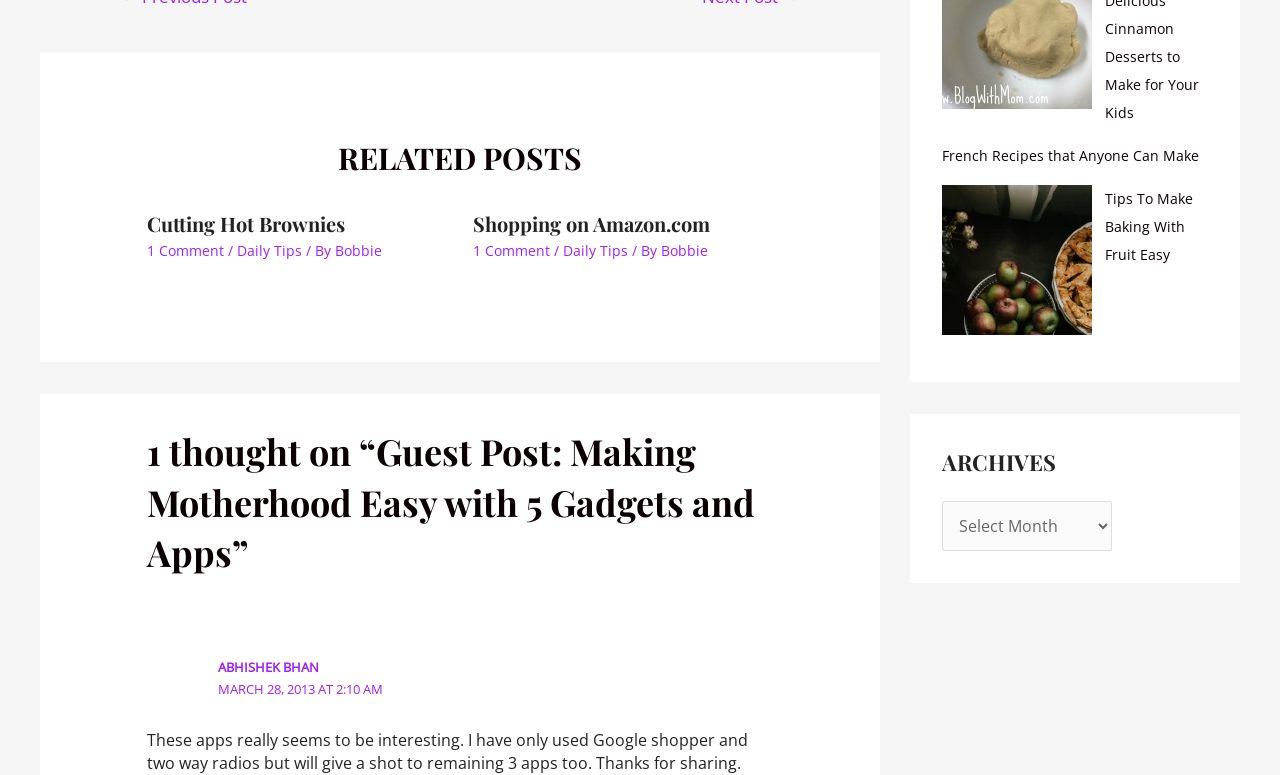Please specify the bounding box coordinates of the clickable region to carry out the following instruction: "Select an option from 'Archives'". The coordinates should be four float numbers between 0 and 1, in the format [left, top, right, bottom].

[0.736, 0.647, 0.869, 0.711]